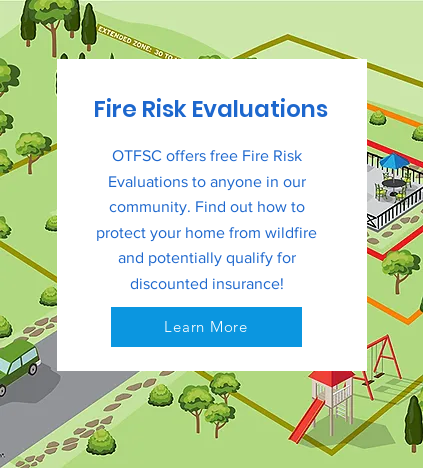What is the benefit of qualifying for discounted insurance?
Refer to the image and provide a thorough answer to the question.

The benefit of qualifying for discounted insurance is to have a lower insurance cost, which is mentioned in the caption as a potential advantage of learning how to safeguard properties against wildfires through the 'Fire Risk Evaluations'.